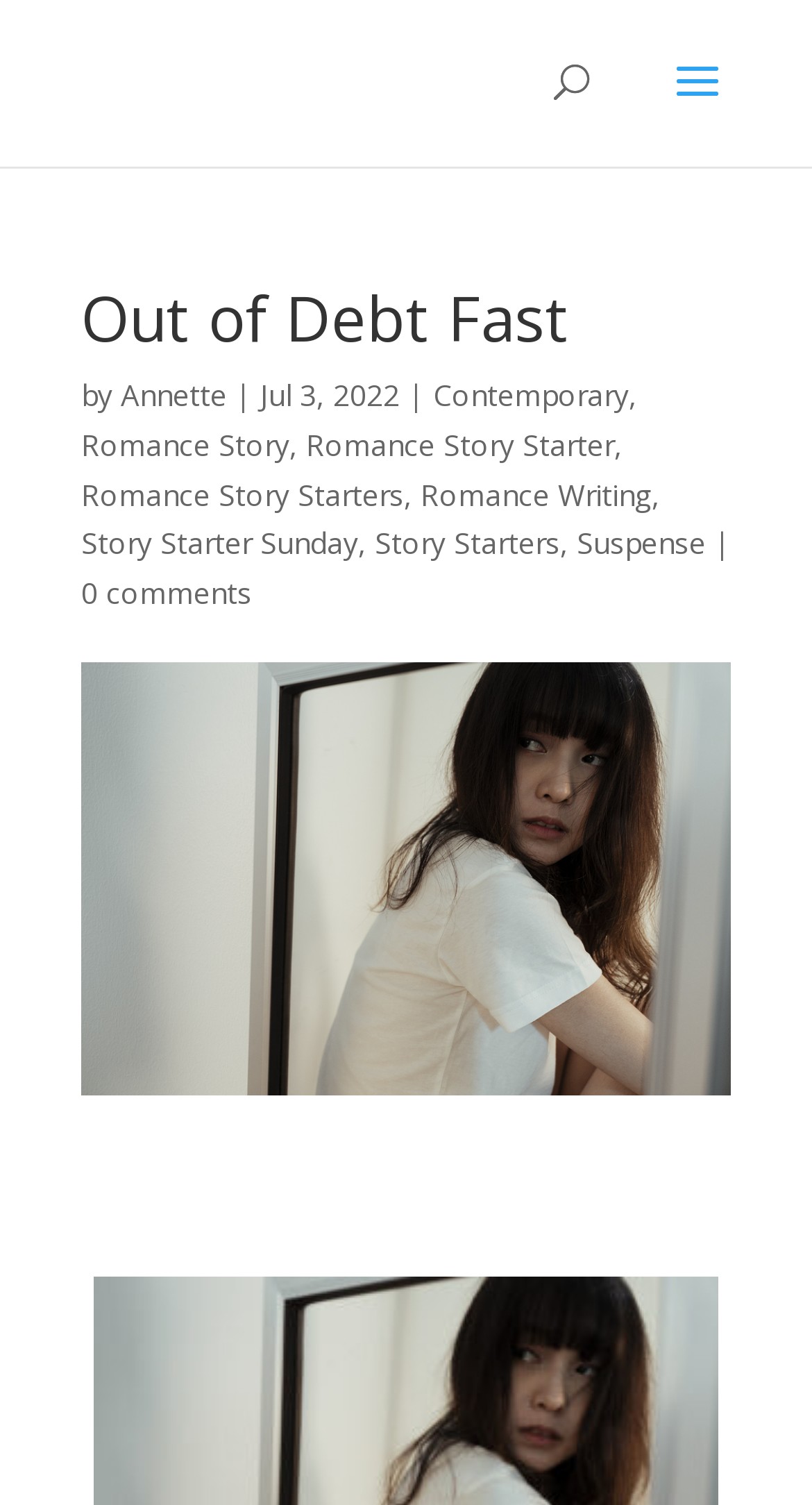Please determine the bounding box coordinates of the clickable area required to carry out the following instruction: "explore Romance Writing". The coordinates must be four float numbers between 0 and 1, represented as [left, top, right, bottom].

[0.518, 0.315, 0.803, 0.341]